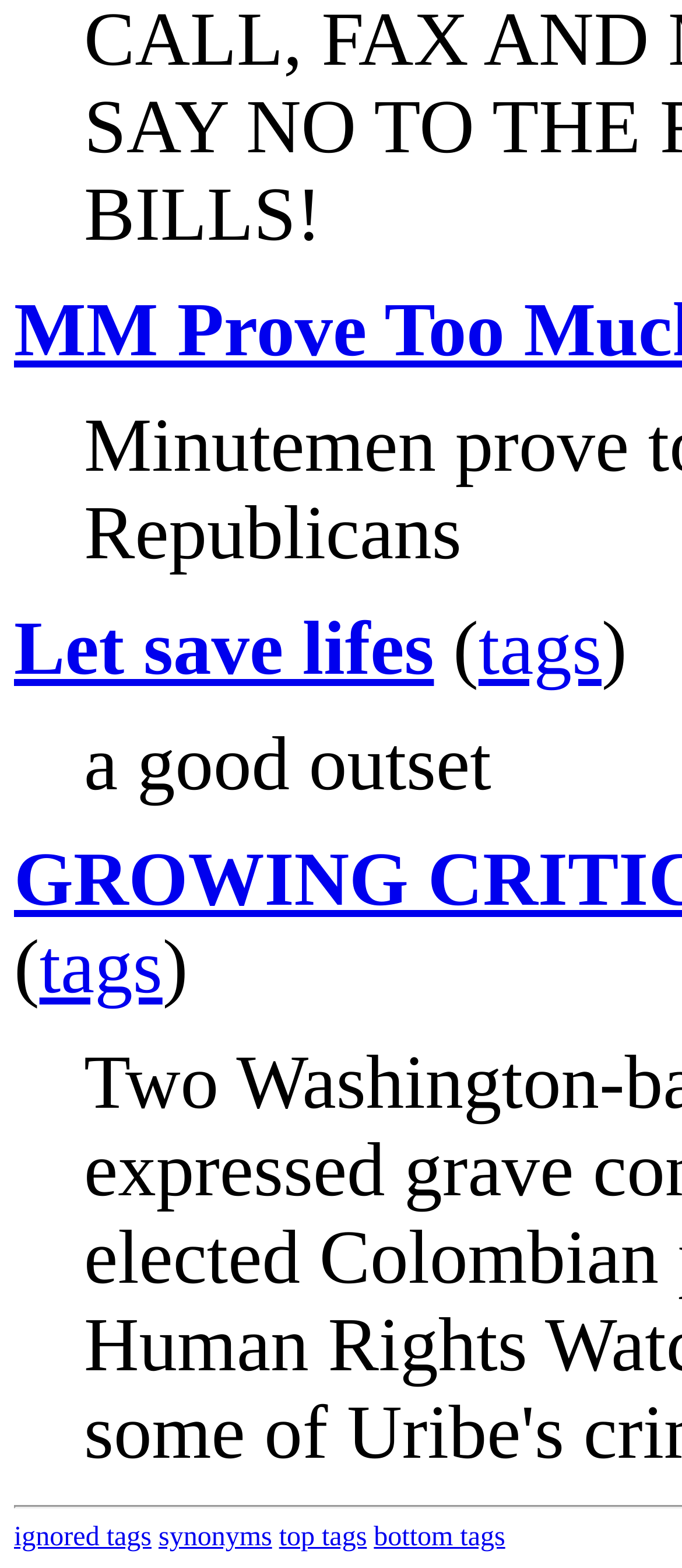Use a single word or phrase to answer the question:
How many links are there at the bottom of the page?

4